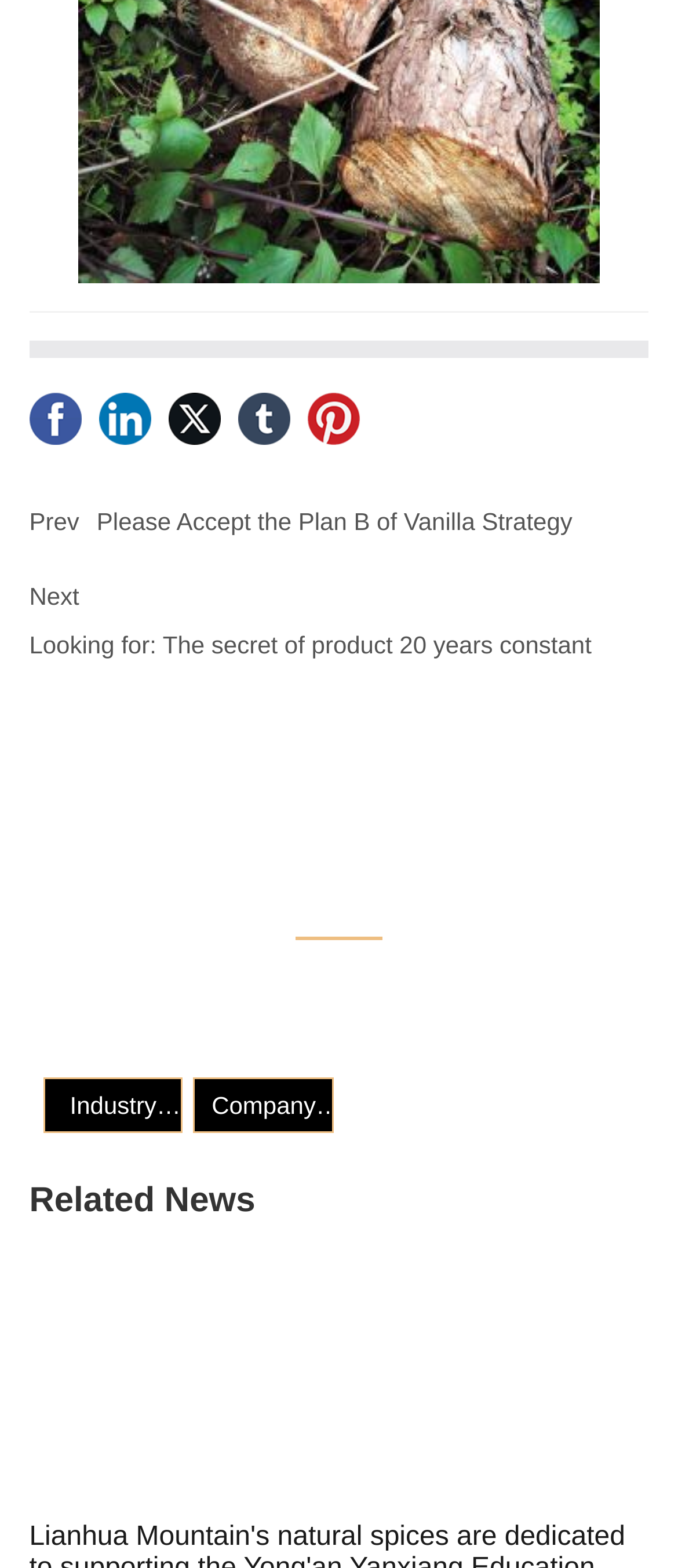Could you indicate the bounding box coordinates of the region to click in order to complete this instruction: "Click on Twitter".

[0.248, 0.25, 0.325, 0.283]